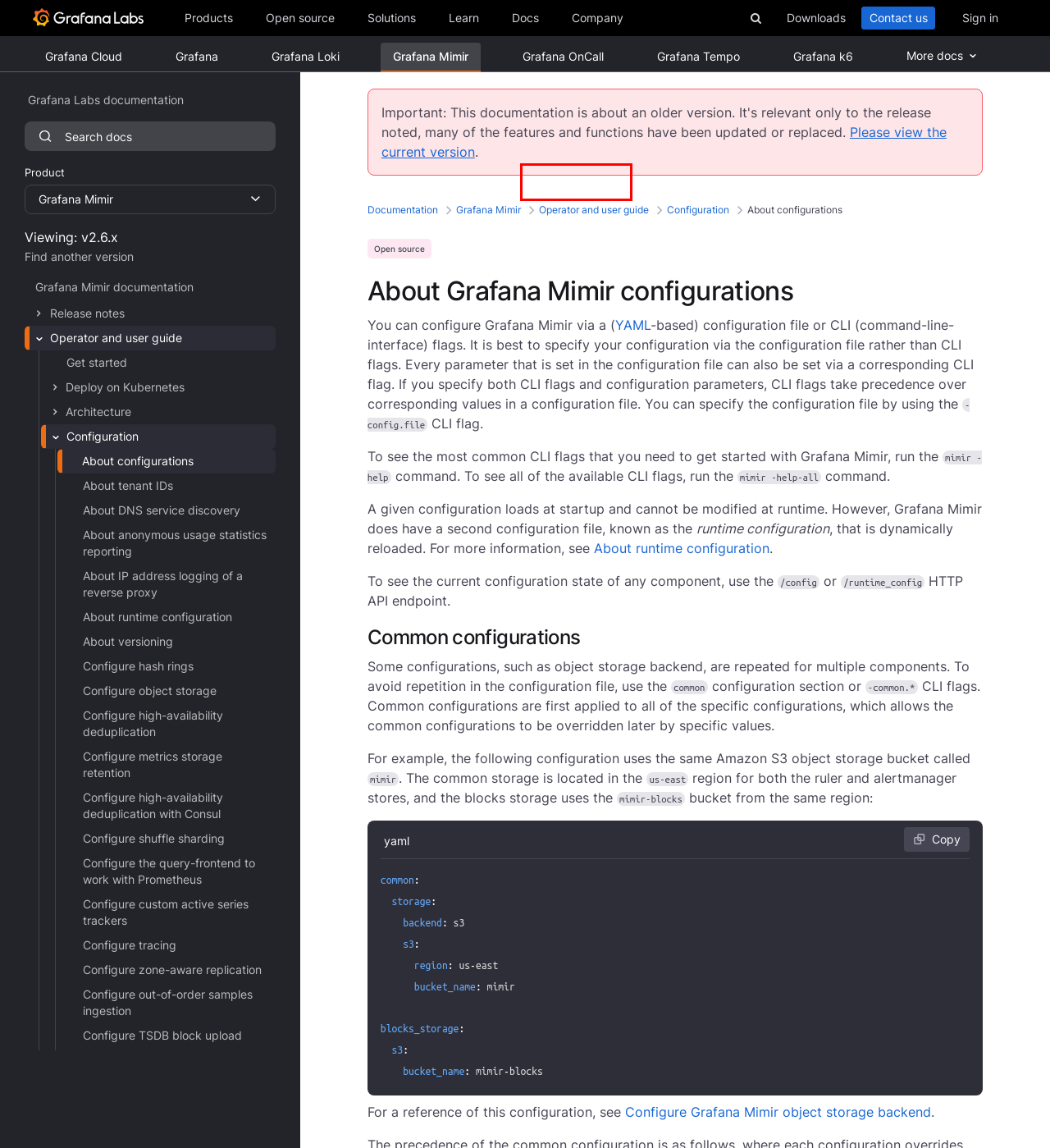You are given a screenshot of a webpage with a red rectangle bounding box around a UI element. Select the webpage description that best matches the new webpage after clicking the element in the bounding box. Here are the candidates:
A. ConfigMaps | Kubernetes
B. Join Grafana Labs Community on Slack!
C. Grafana Cloud Status
D. Grafana Labs Community Forums
E. Intro to metrics with Grafana: Prometheus, Grafana Mimir, and beyond | Grafana Labs
F. Sign in to GitHub · GitHub
G. How Grafana Mimir runs faster queries with fewer indexes
H. Scaling and securing your Prometheus metrics in Grafana Cloud | Grafana Labs

B